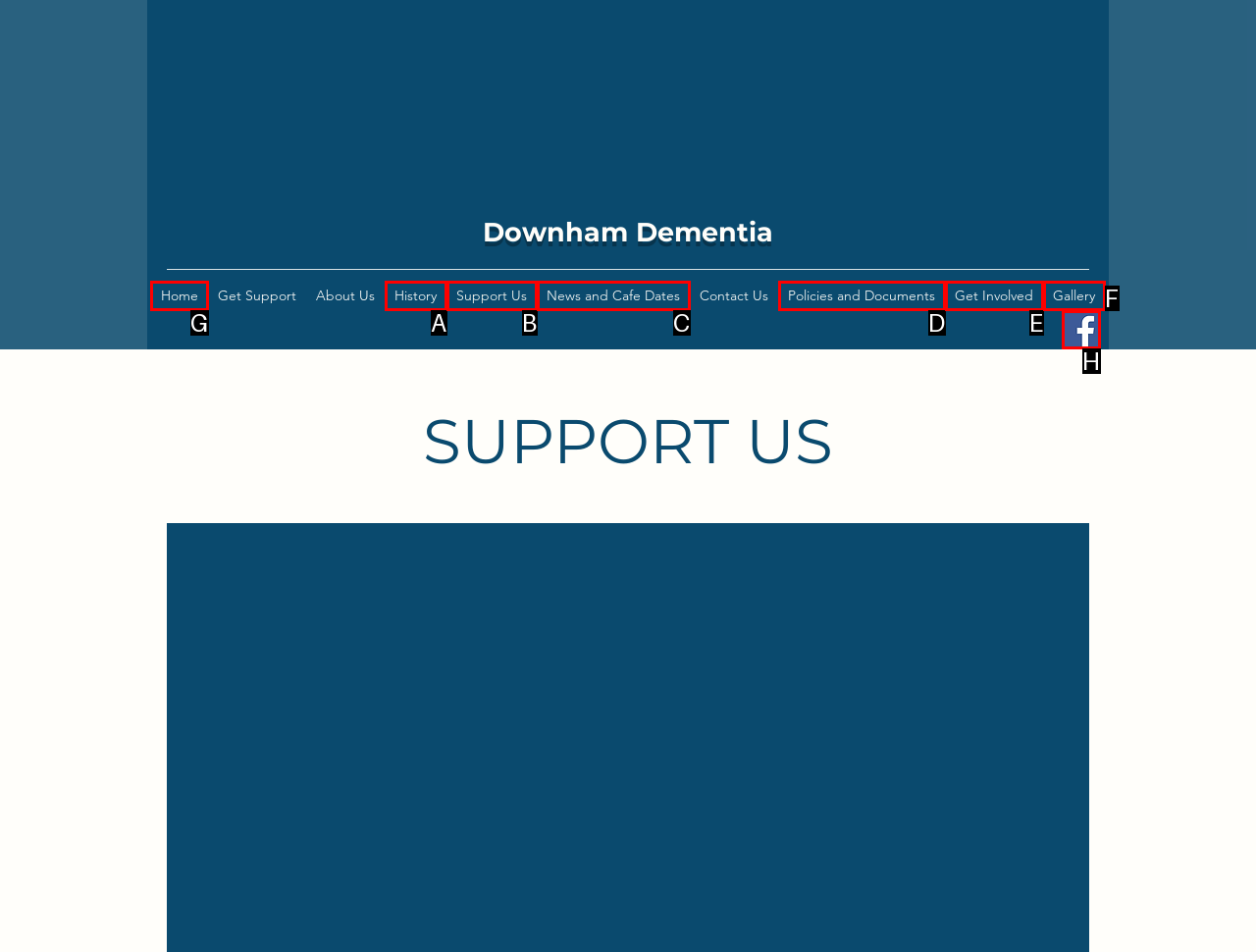From the given options, indicate the letter that corresponds to the action needed to complete this task: read BLOG. Respond with only the letter.

None